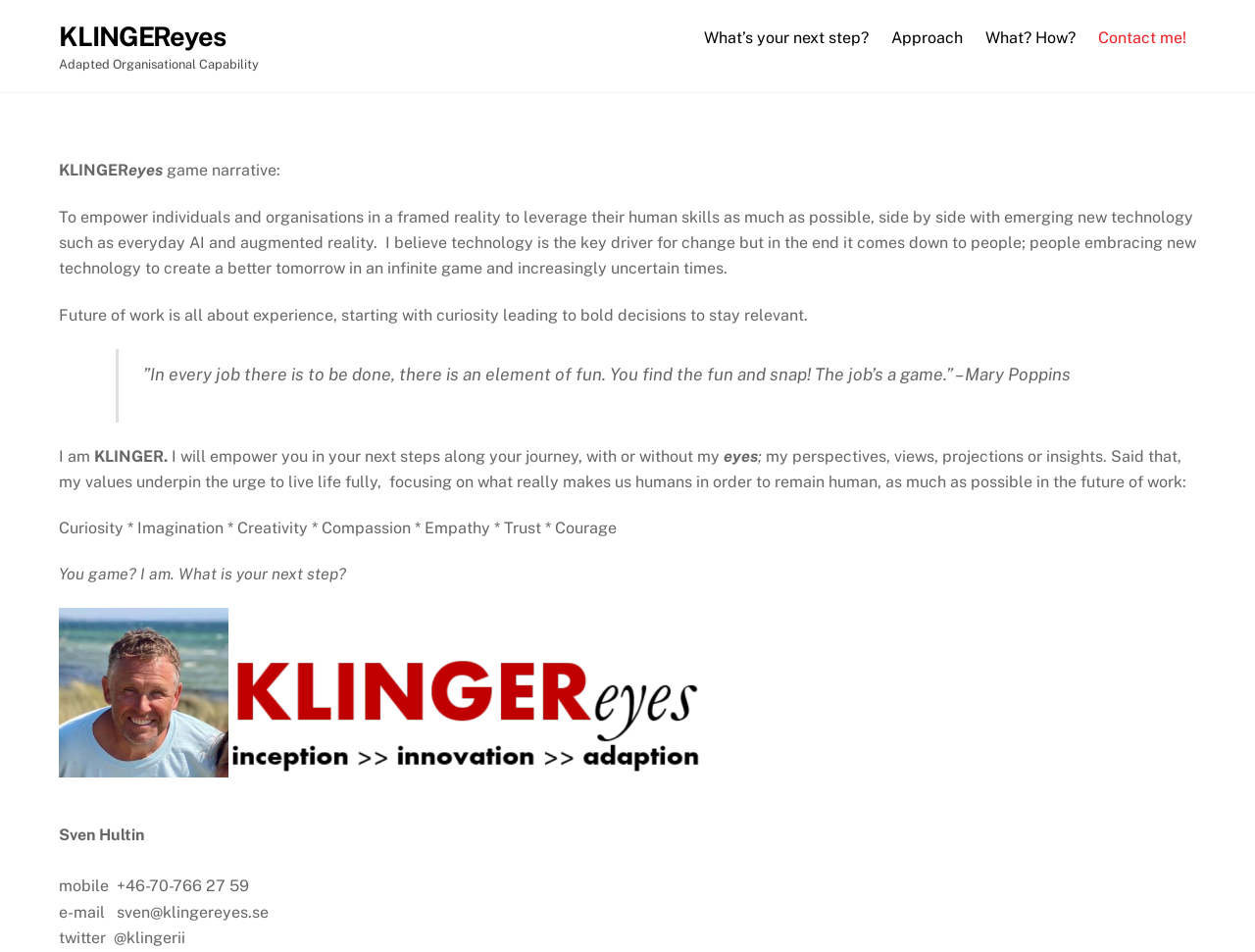Examine the image carefully and respond to the question with a detailed answer: 
What is the main focus of KLINGEReyes?

I found a paragraph on the webpage that mentions 'To empower individuals and organisations in a framed reality to leverage their human skills as much as possible...'. This suggests that the main focus of KLINGEReyes is empowering individuals and organisations.